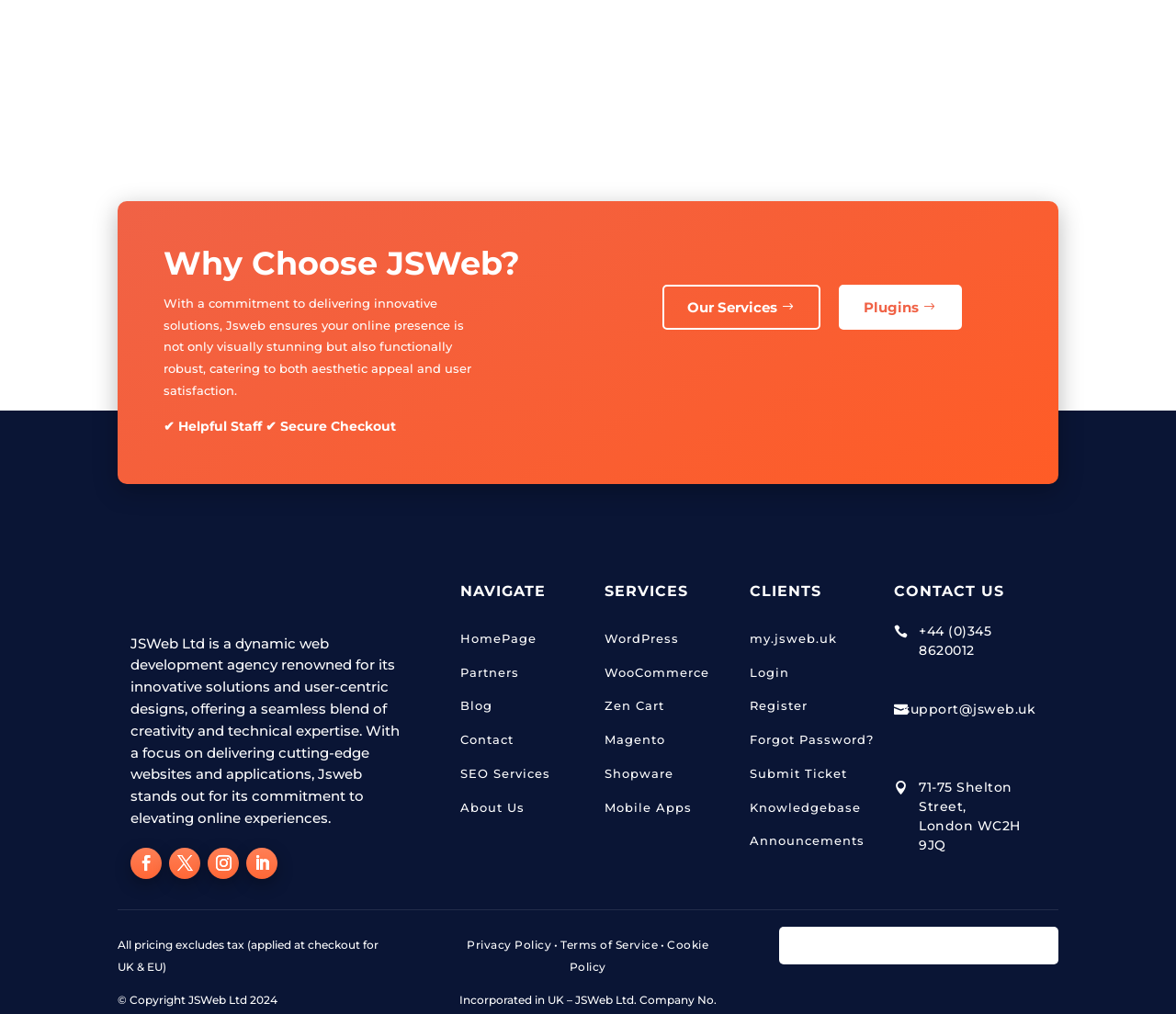Determine the bounding box coordinates of the clickable element to achieve the following action: 'Contact JSWeb via phone'. Provide the coordinates as four float values between 0 and 1, formatted as [left, top, right, bottom].

[0.781, 0.613, 0.868, 0.675]